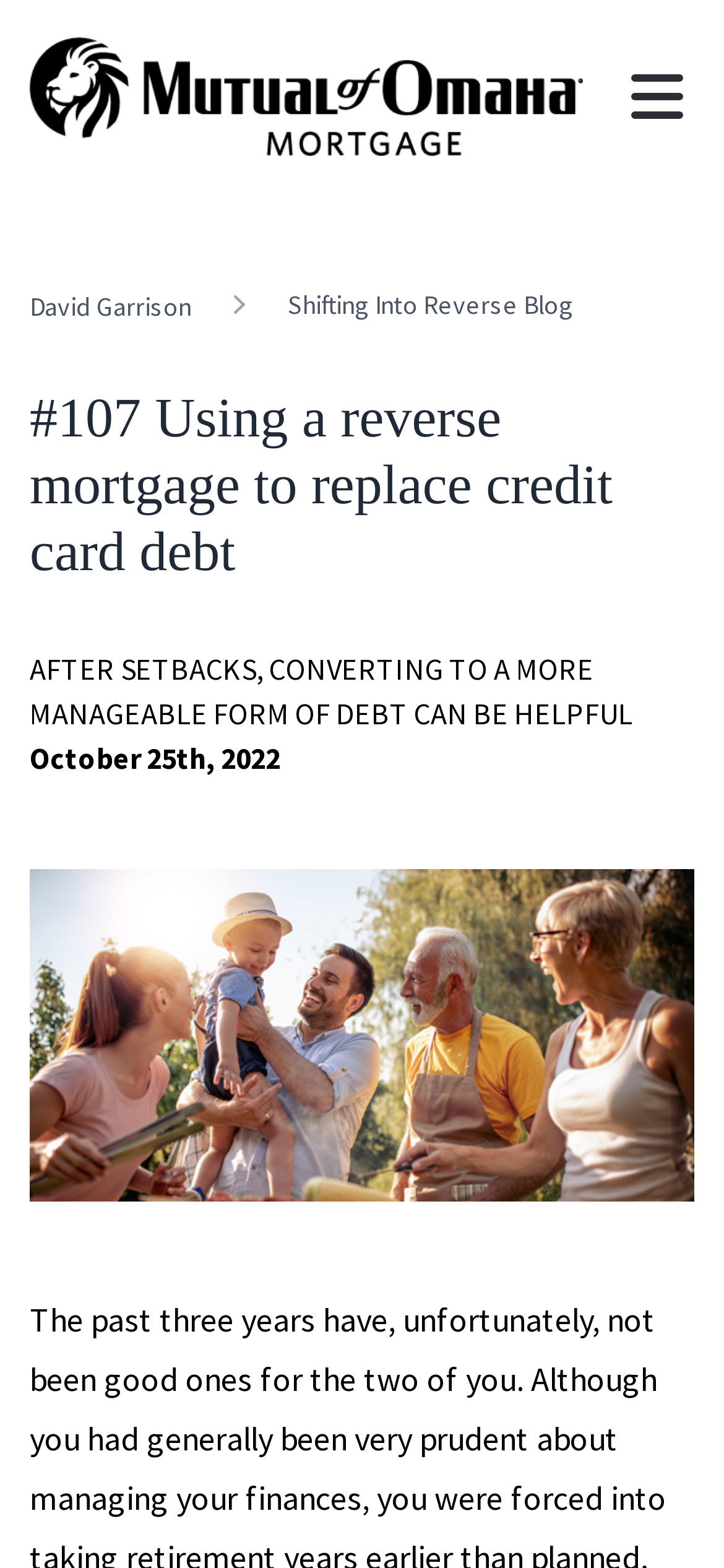Refer to the screenshot and answer the following question in detail:
Who is the author of the blog?

I found the author's name by looking at the breadcrumb navigation, which lists 'David Garrison' as one of the links.